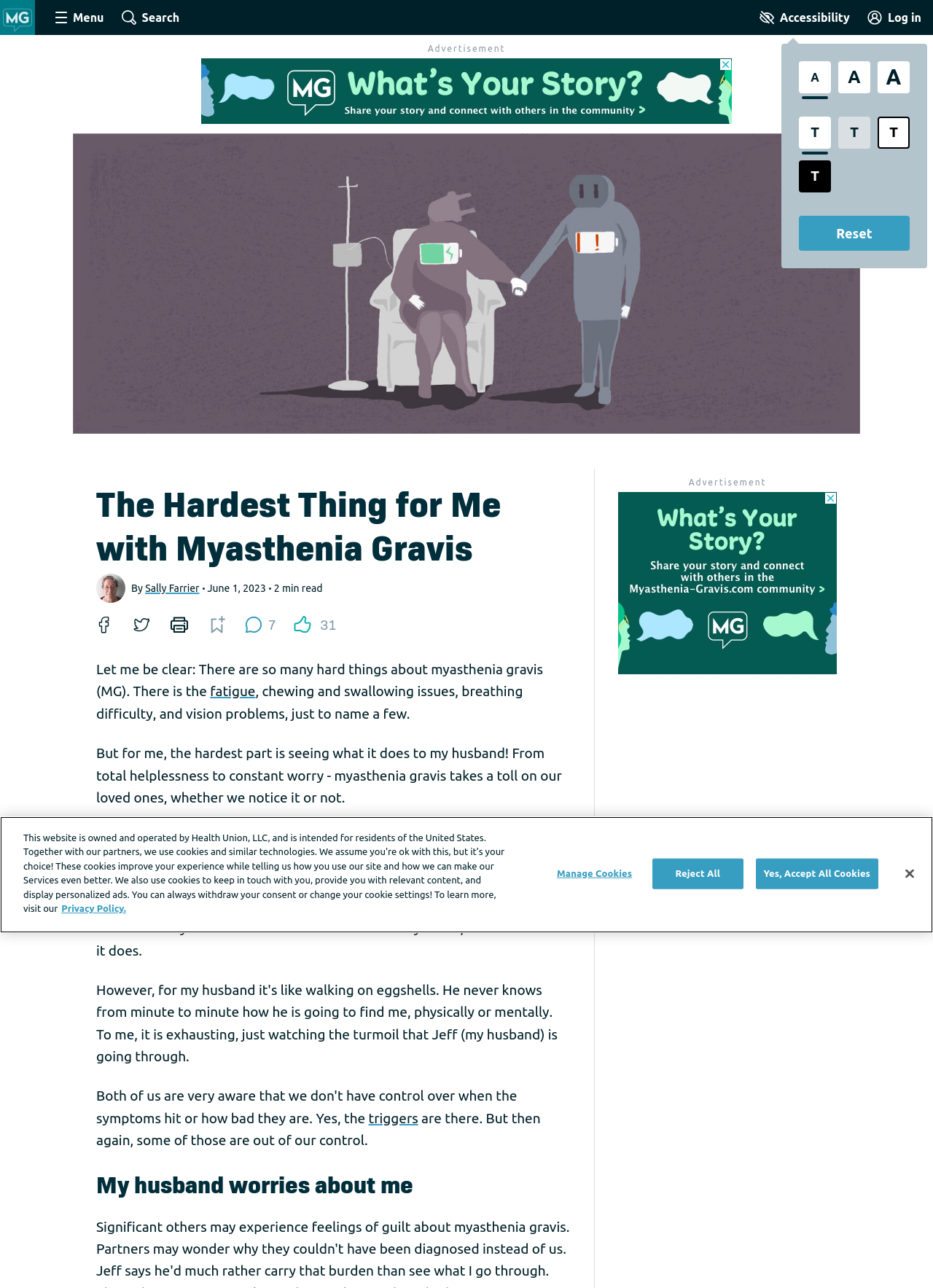Please identify the bounding box coordinates of the element's region that needs to be clicked to fulfill the following instruction: "Increase font size". The bounding box coordinates should consist of four float numbers between 0 and 1, i.e., [left, top, right, bottom].

[0.898, 0.048, 0.933, 0.072]